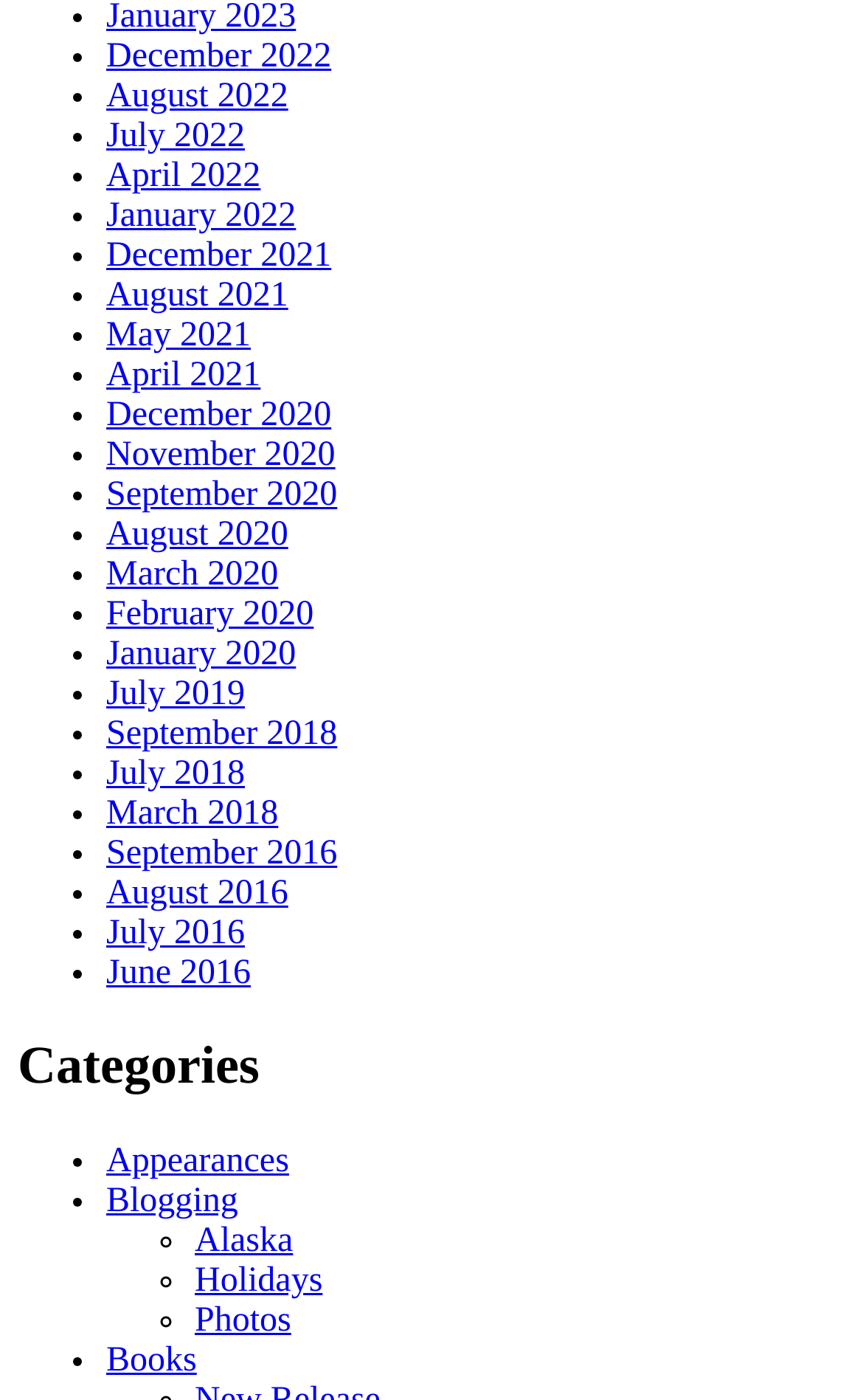Pinpoint the bounding box coordinates for the area that should be clicked to perform the following instruction: "View July 2016".

[0.123, 0.653, 0.284, 0.68]